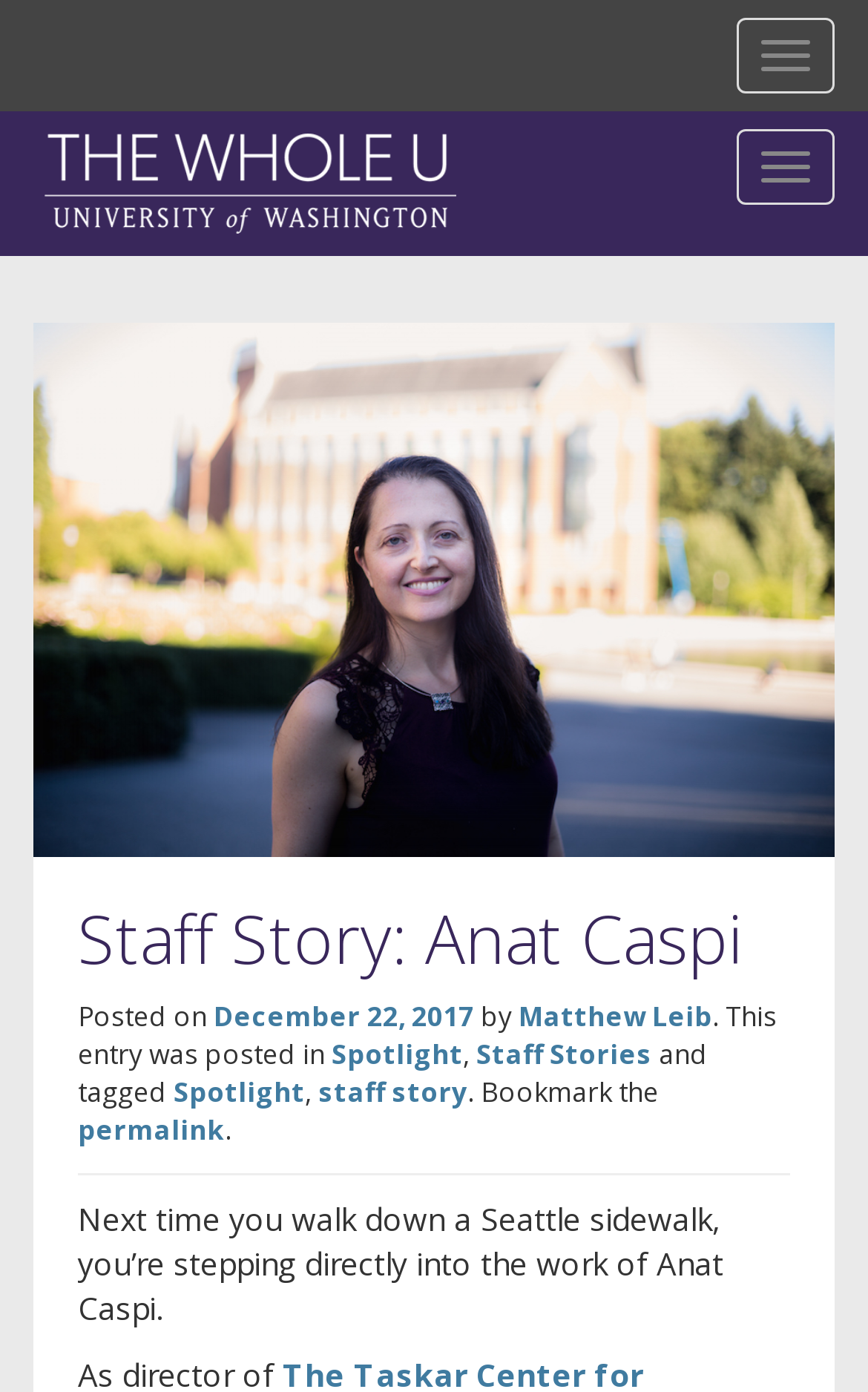Identify the bounding box coordinates for the UI element described as: "staff story".

[0.367, 0.771, 0.538, 0.798]